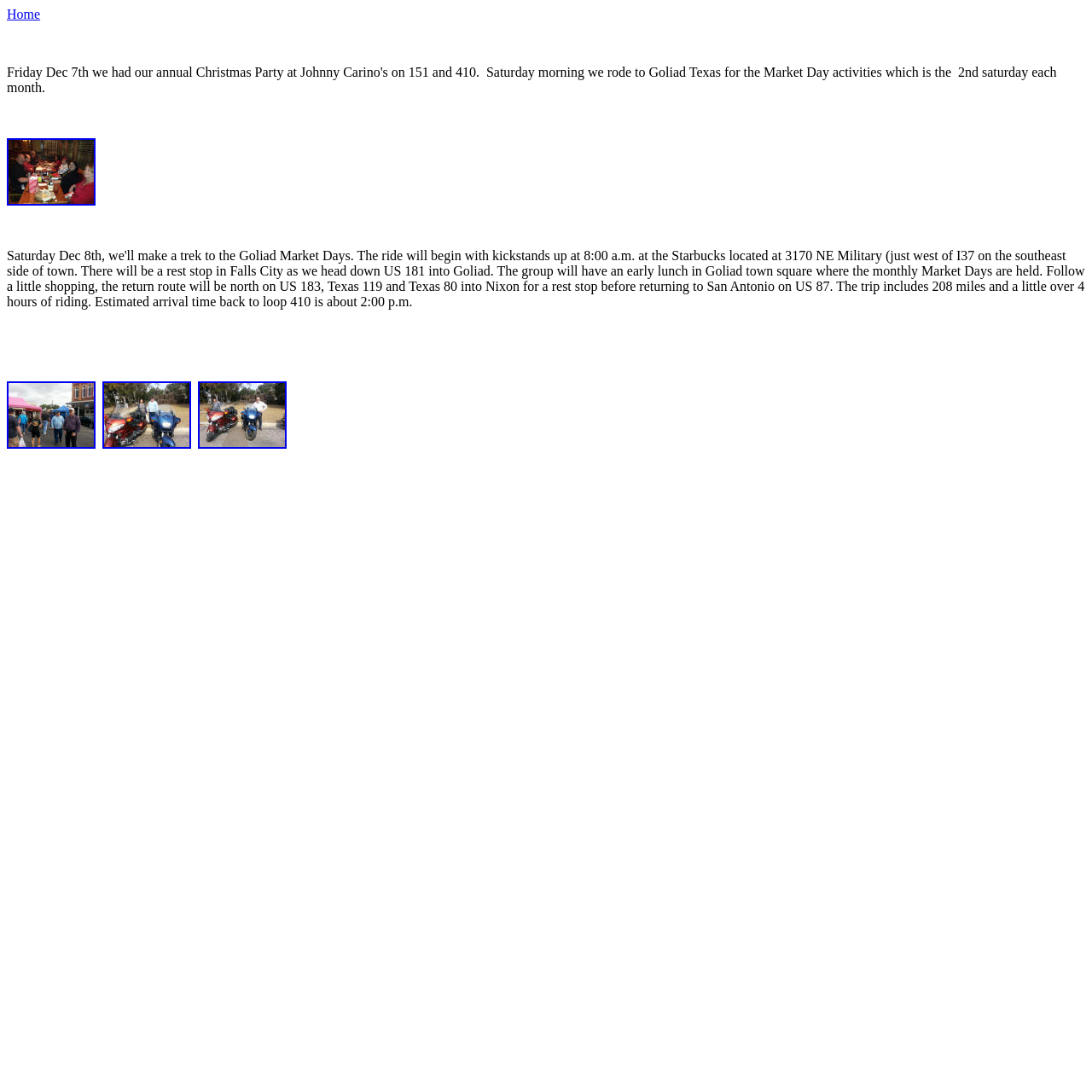Using the format (top-left x, top-left y, bottom-right x, bottom-right y), and given the element description, identify the bounding box coordinates within the screenshot: Home

[0.006, 0.006, 0.037, 0.02]